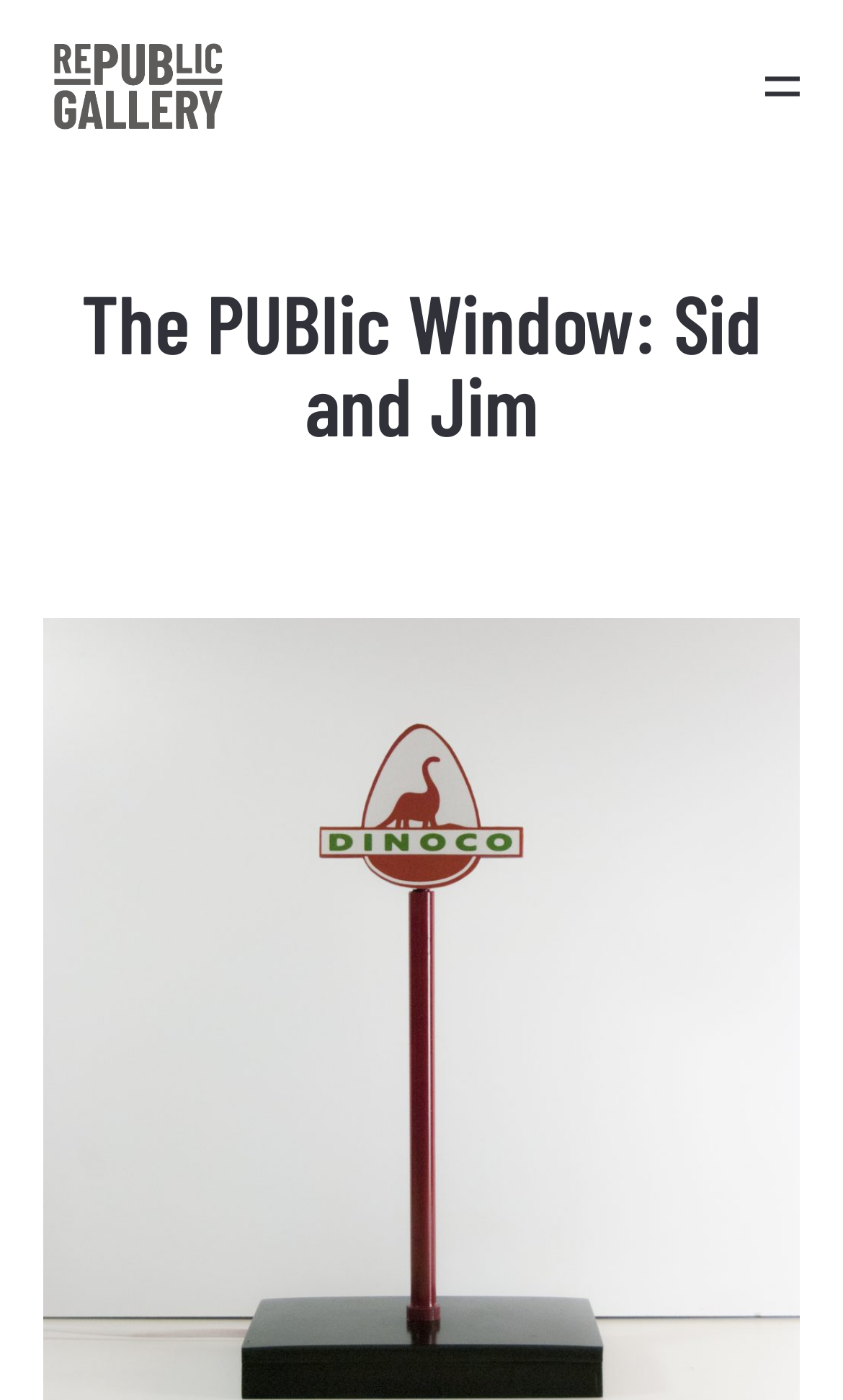Identify the bounding box for the UI element specified in this description: "REPUBLIC GALLERY". The coordinates must be four float numbers between 0 and 1, formatted as [left, top, right, bottom].

[0.051, 0.023, 0.277, 0.1]